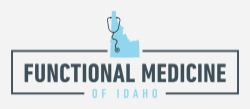Based on the image, provide a detailed and complete answer to the question: 
What is located above the text in the logo?

The logo is examined, and it is found that above the text, which includes the name 'Functional Medicine of Idaho', there is a graphic element that incorporates a medical symbol, hinting at the healthcare focus of the organization.